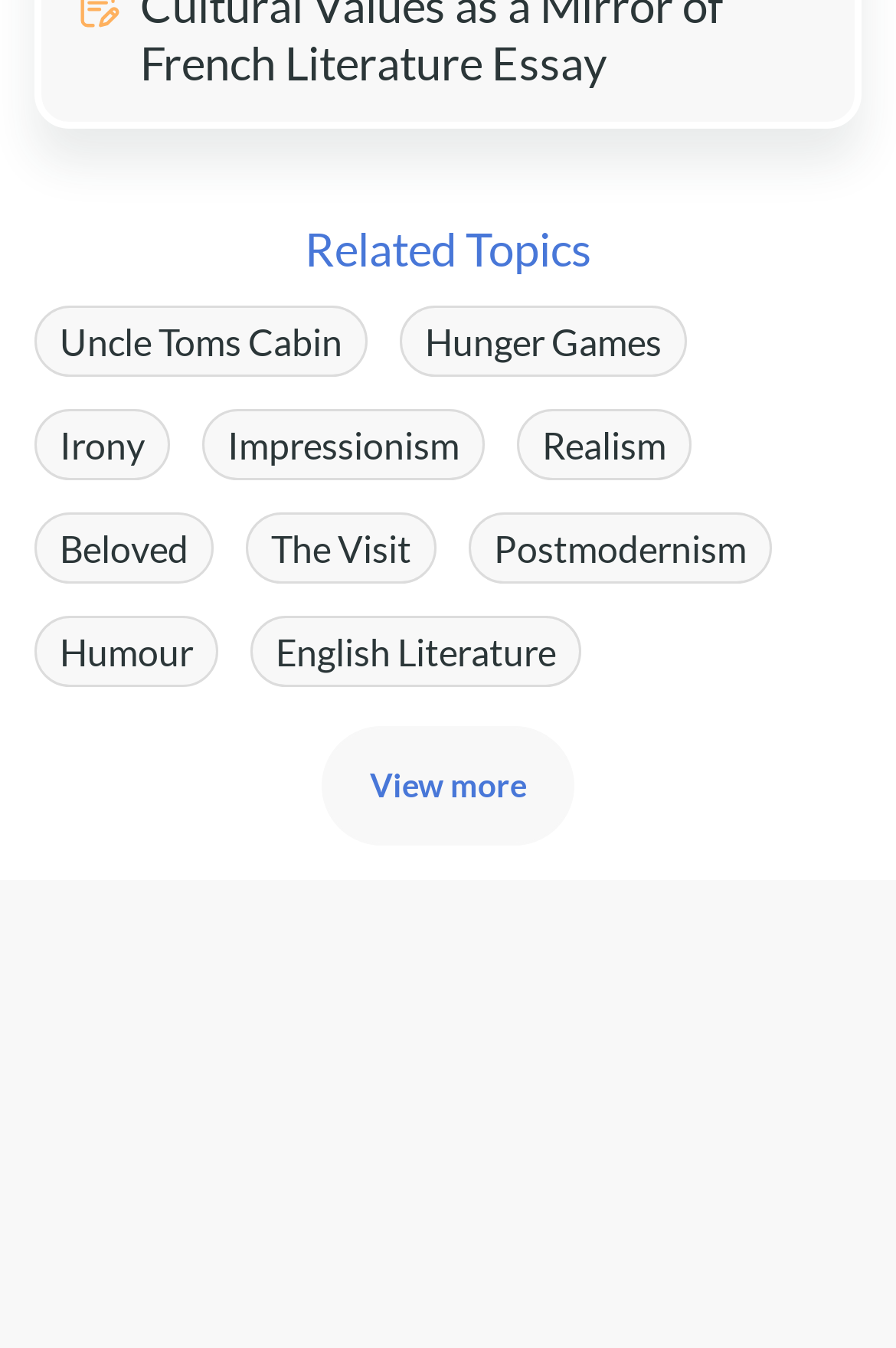Provide a brief response in the form of a single word or phrase:
What is the first related topic?

Uncle Toms Cabin